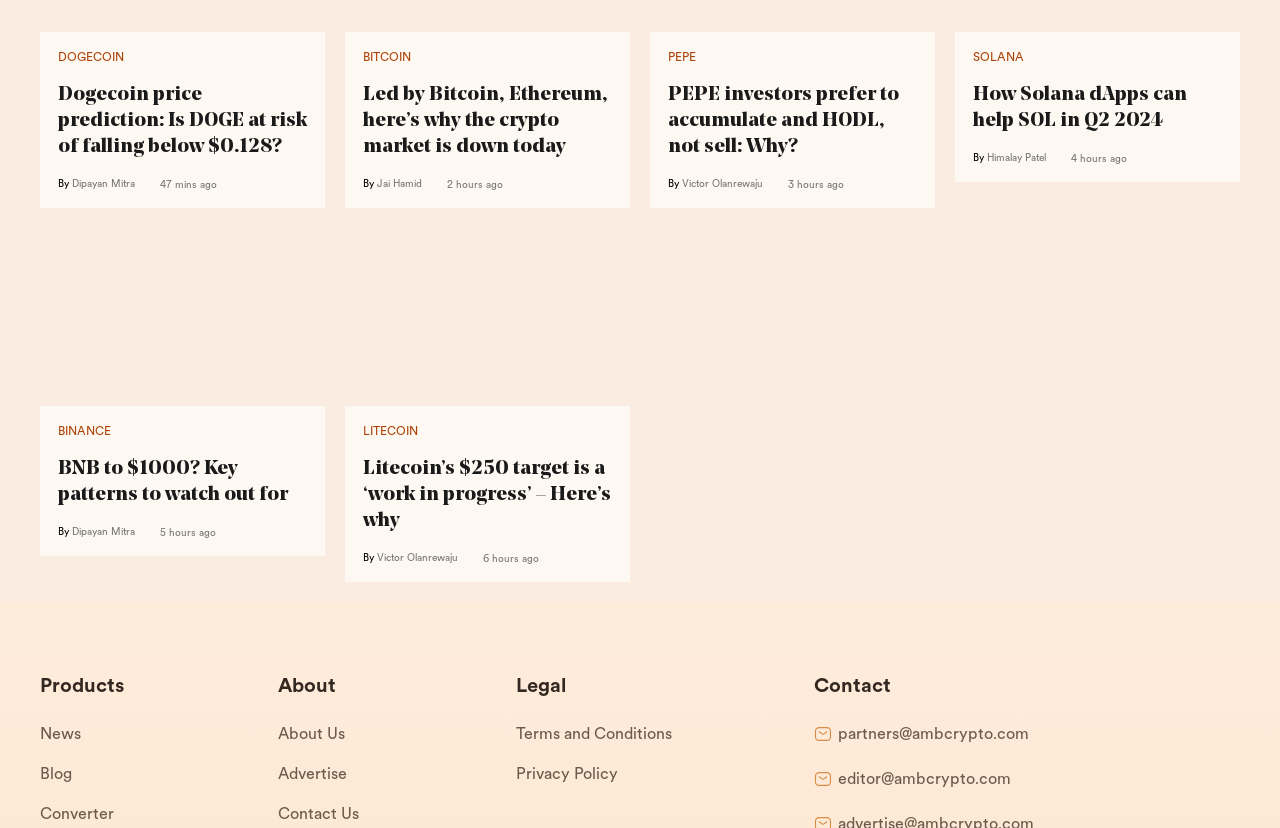Could you locate the bounding box coordinates for the section that should be clicked to accomplish this task: "Learn about Bitcoin and Ethereum".

[0.284, 0.099, 0.478, 0.193]